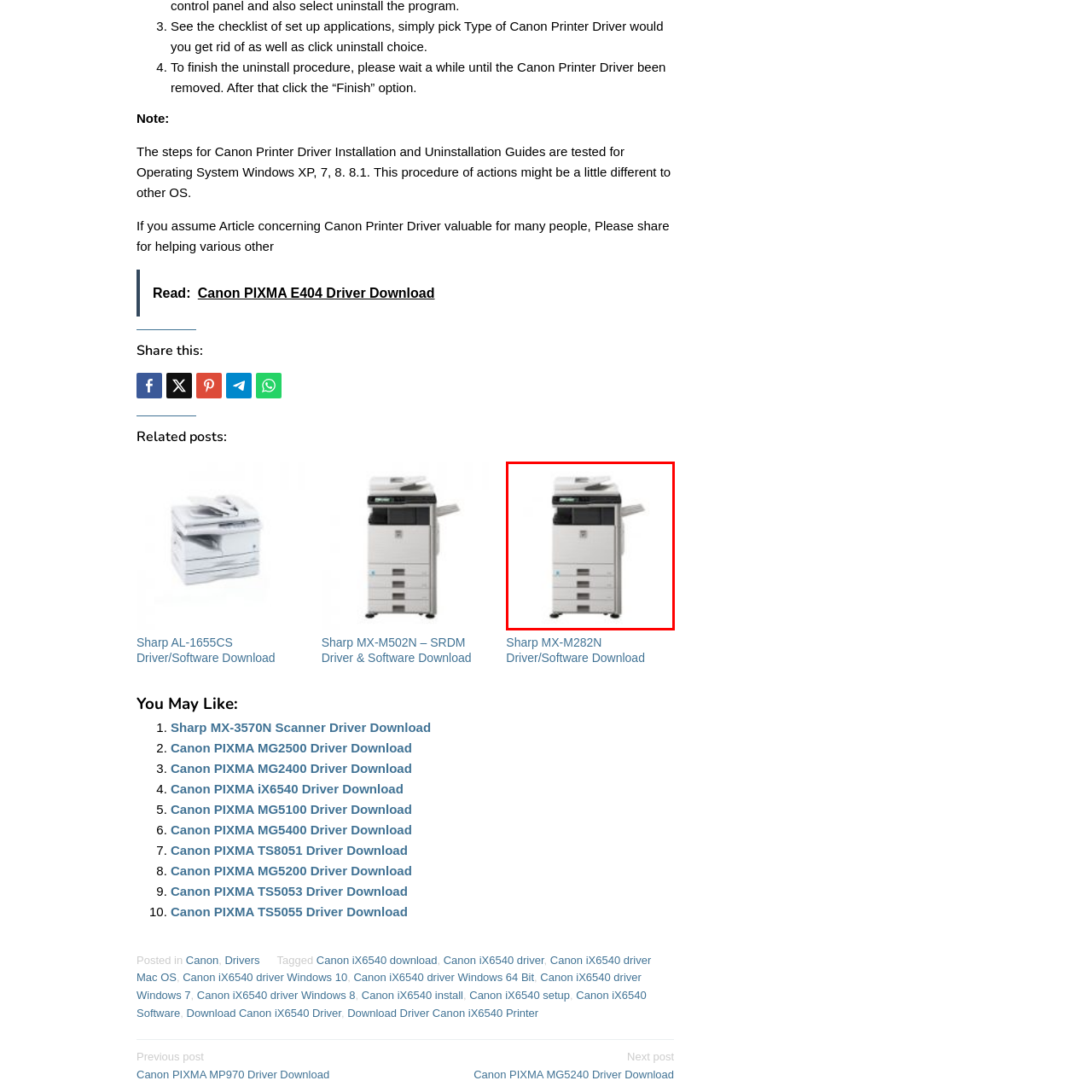Give a detailed account of the scene depicted within the red boundary.

The image showcases a multifunctional office printer, designed for high-volume printing and copying tasks. It features a sleek, modern design with multiple paper trays at the bottom for efficient paper handling. The control panel at the top includes a display screen and various buttons for easy operation, indicating functionality like scanning, copying, and printing. Its compact dimensions make it suitable for use in office environments, where space is often limited. This printer is likely to be part of the Sharp AL series, particularly aimed at businesses requiring reliable and versatile printing solutions.